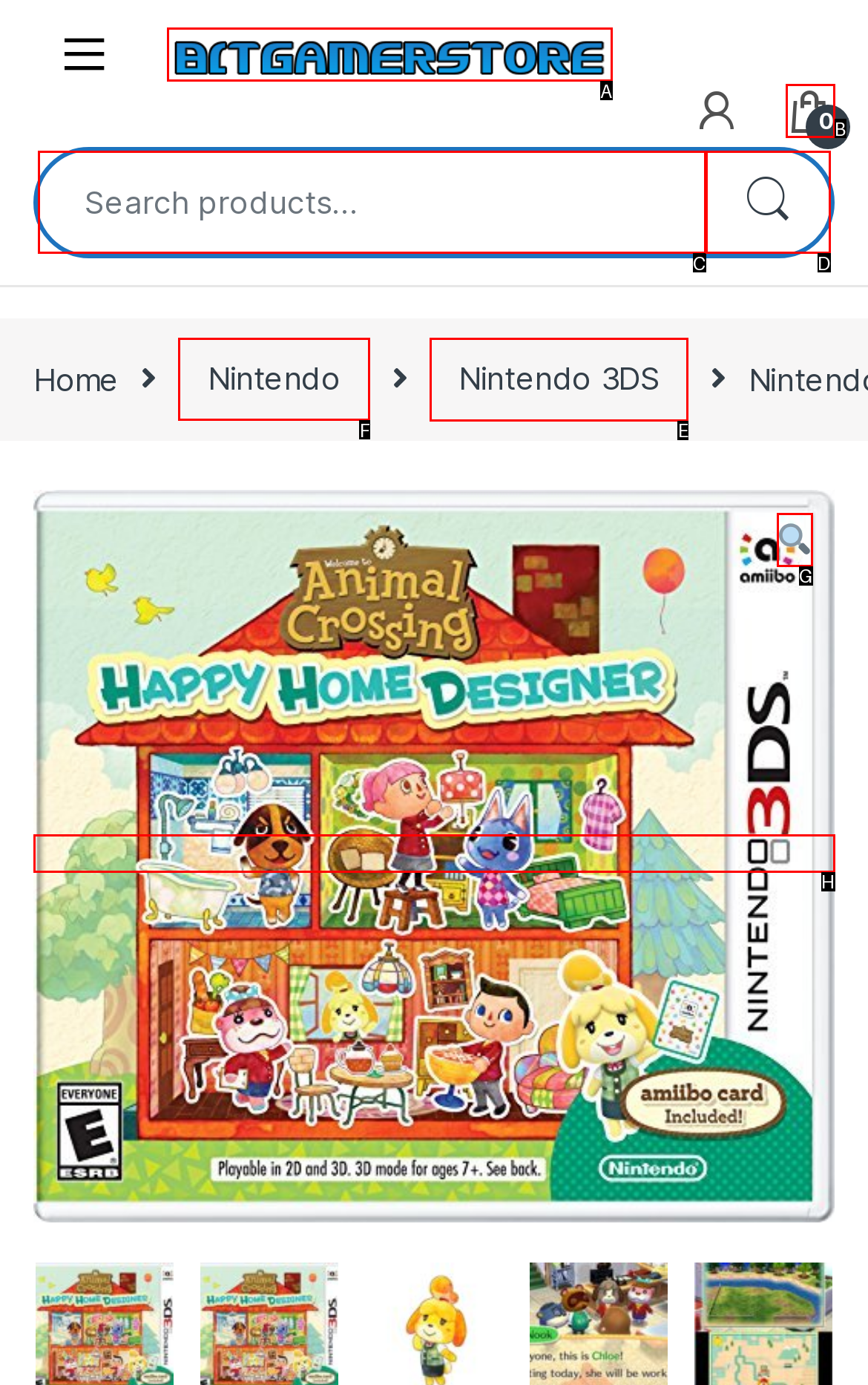Select the option I need to click to accomplish this task: Explore tags
Provide the letter of the selected choice from the given options.

None